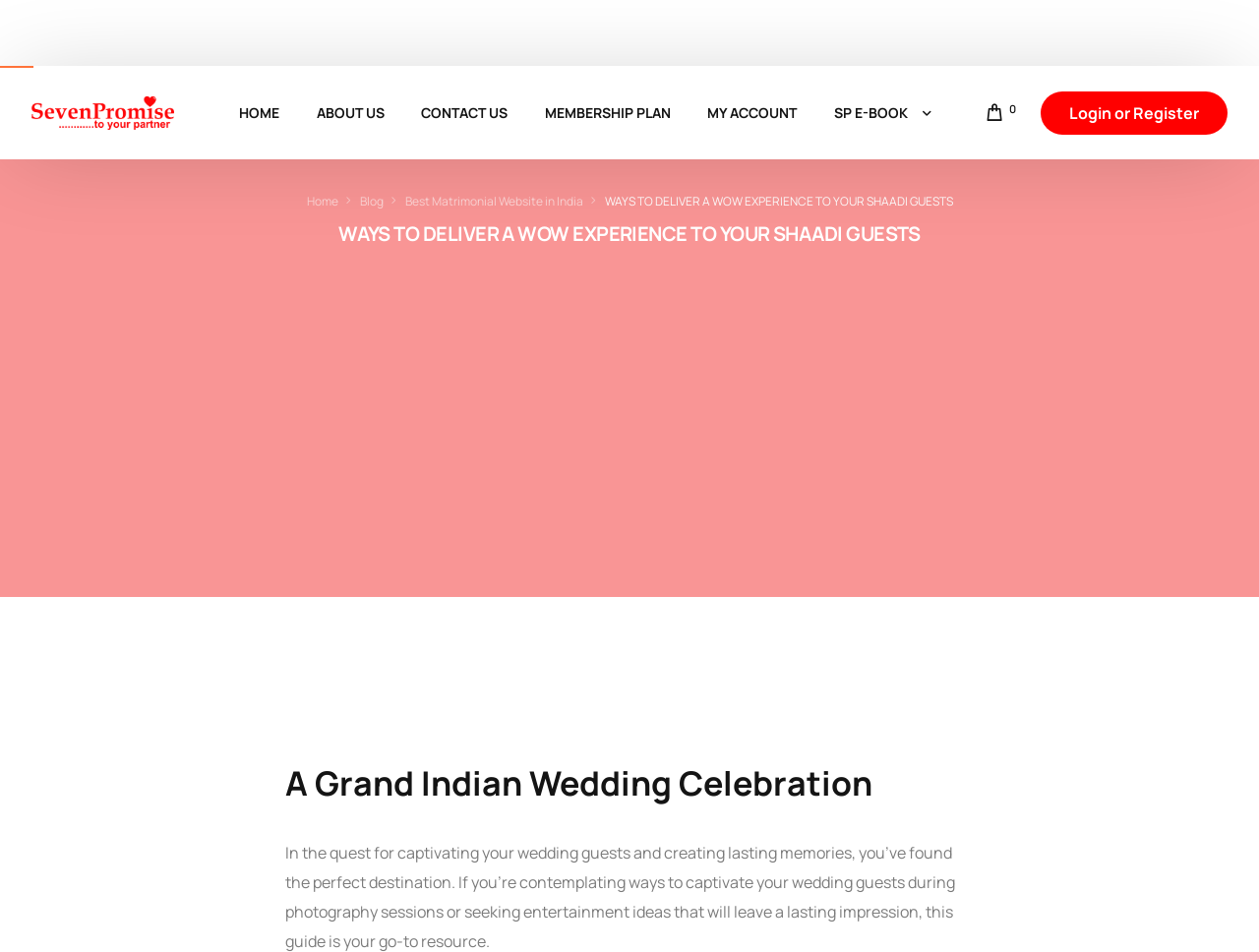Locate the bounding box coordinates of the item that should be clicked to fulfill the instruction: "View the 'WAYS TO DELIVER A WOW EXPERIENCE TO YOUR SHAADI GUESTS' section".

[0.48, 0.133, 0.757, 0.151]